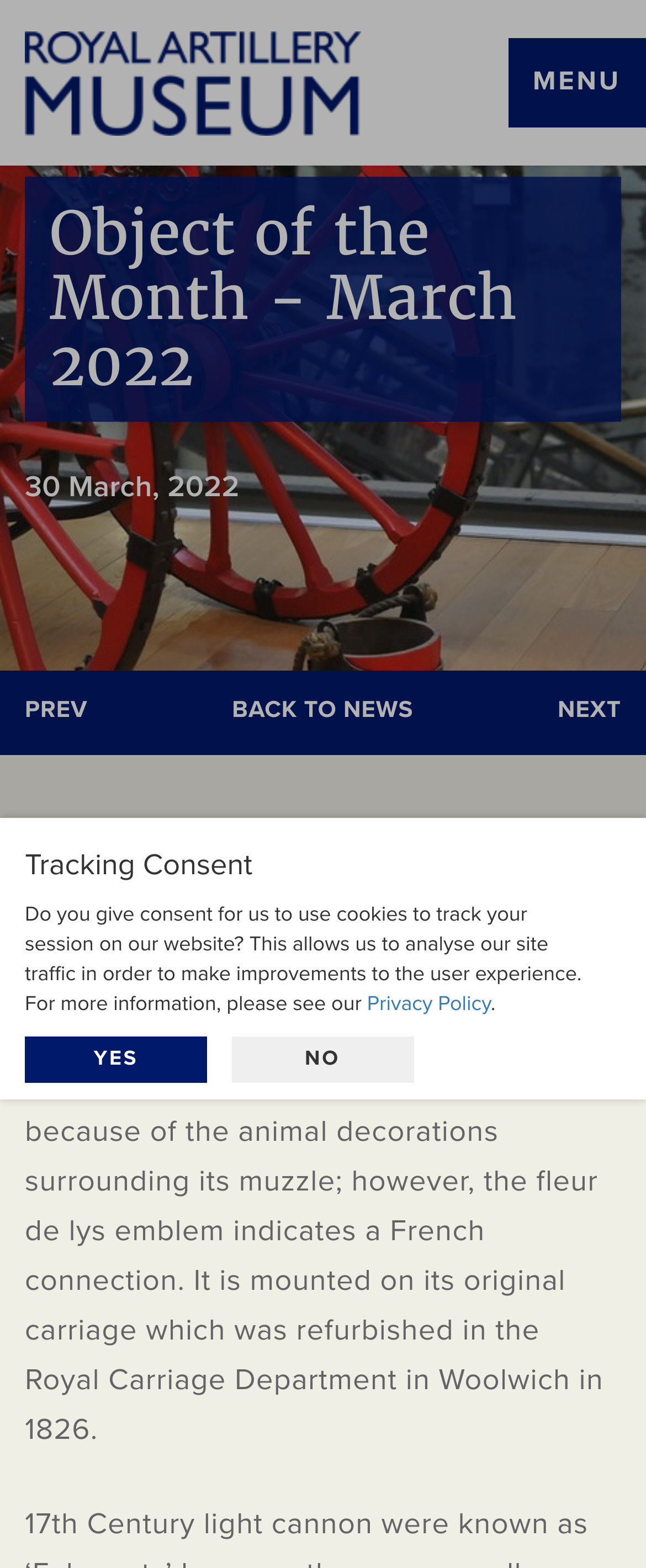What is the object of the month?
Carefully analyze the image and provide a detailed answer to the question.

I determined the answer by looking at the webpage content, specifically the section with the heading 'Object of the Month - March 2022'. The text below this heading describes the object, which is a French, wrought-iron, 1.9-inch smooth-bore, muzzle-loaded, light gun. The title of this section is 'The Falconet - 1.9 inch SBML Field Gun'.